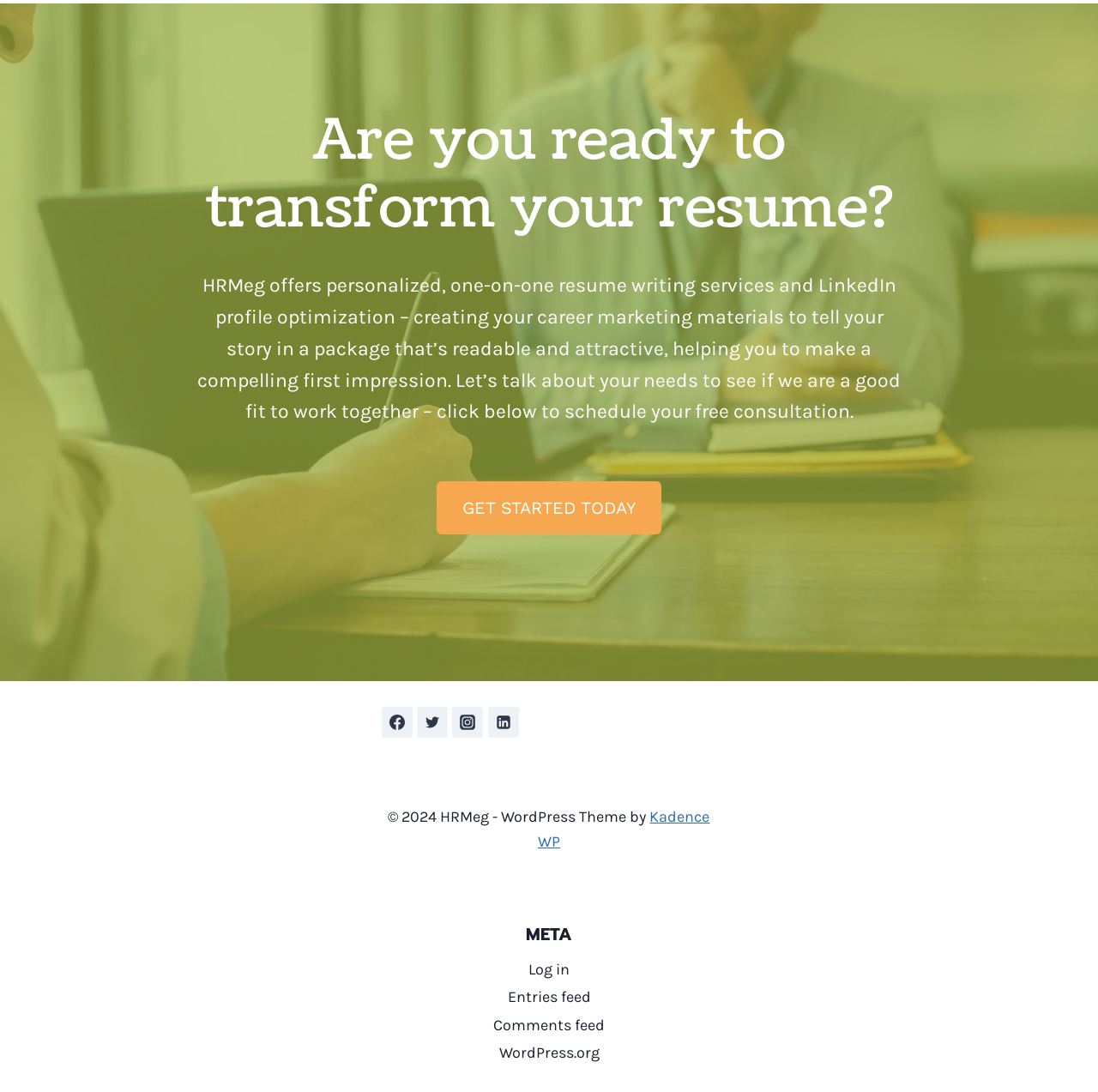What is the copyright year of the webpage?
Relying on the image, give a concise answer in one word or a brief phrase.

2024